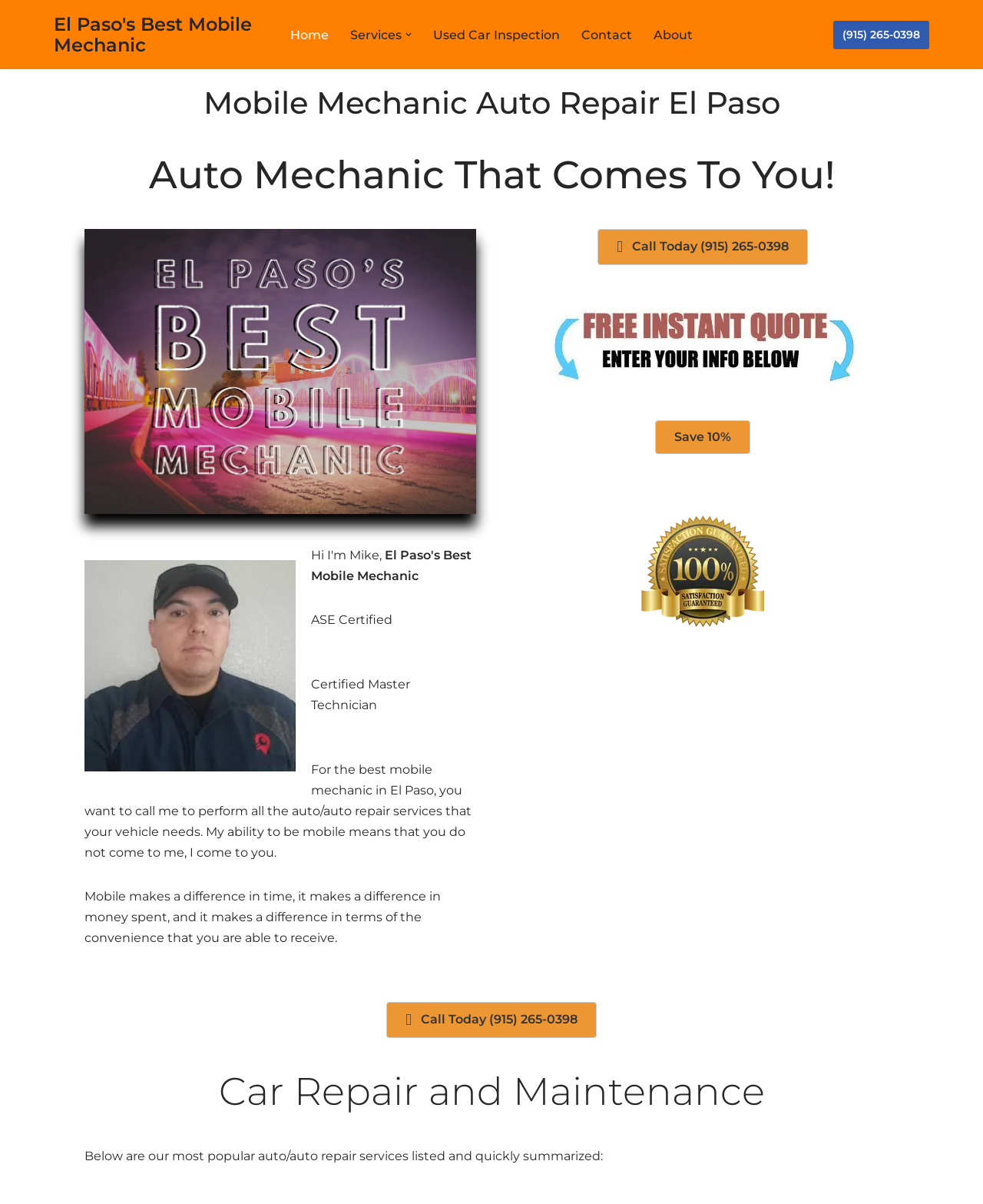Provide the bounding box coordinates of the section that needs to be clicked to accomplish the following instruction: "Click 'Call Today (915) 265-0398'."

[0.608, 0.19, 0.822, 0.22]